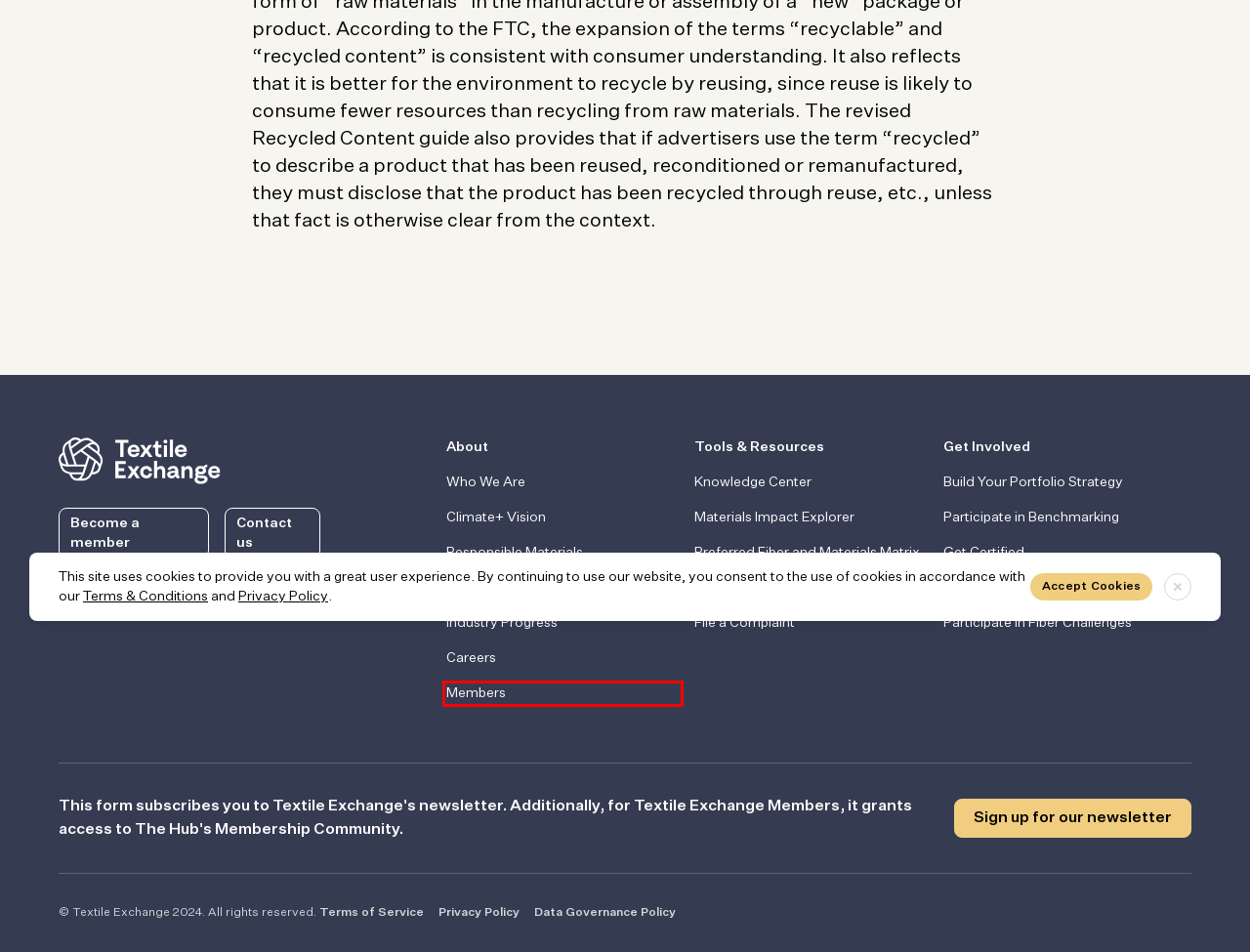Review the webpage screenshot and focus on the UI element within the red bounding box. Select the best-matching webpage description for the new webpage that follows after clicking the highlighted element. Here are the candidates:
A. Become a Member - Textile Exchange
B. Textile Exchange - Newsletter & The Hub Subscription Form
C. - Textile Exchange
D. Members Archive - Textile Exchange
E. Terms of Service - Textile Exchange
F. Find a Certified Company - Textile Exchange
G. Climate+ Vision - Textile Exchange
H. Contact - Textile Exchange

D